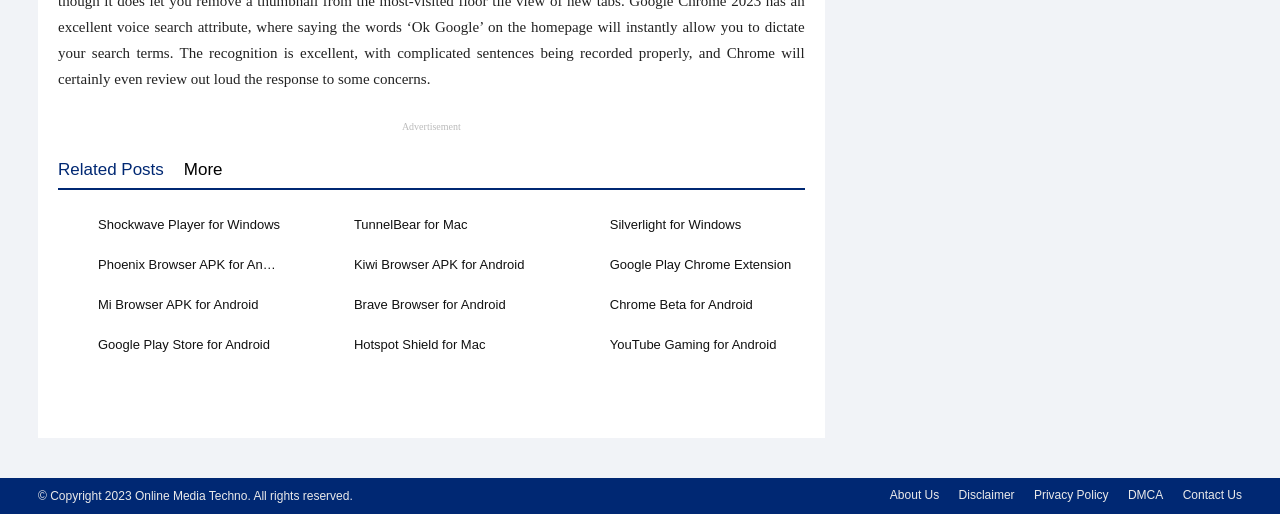What is the purpose of this webpage?
Look at the image and construct a detailed response to the question.

Based on the webpage content, it appears to be a software download portal, providing links to various software applications, including browsers, players, and security tools.